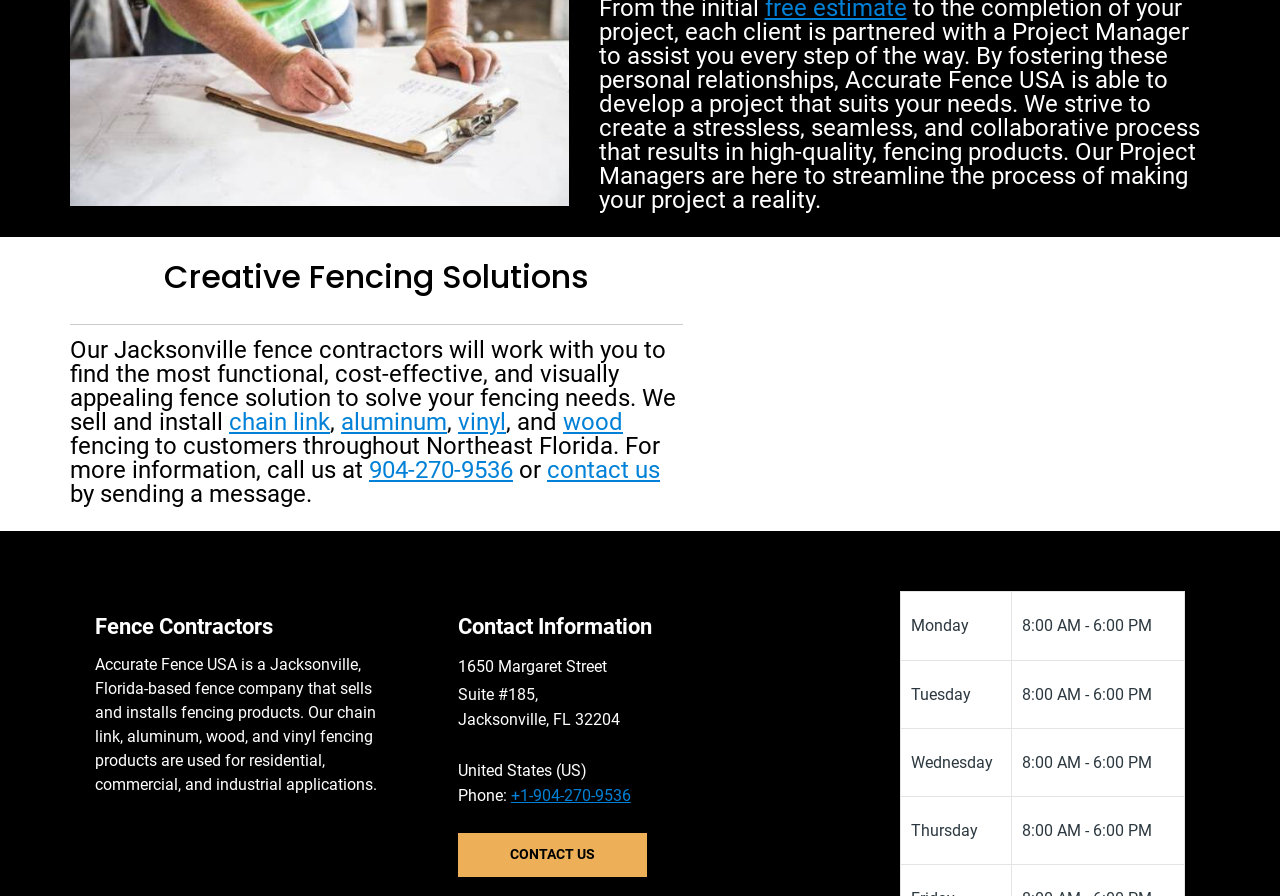Please provide a one-word or short phrase answer to the question:
What type of fencing solutions does the company offer?

chain link, aluminum, vinyl, wood